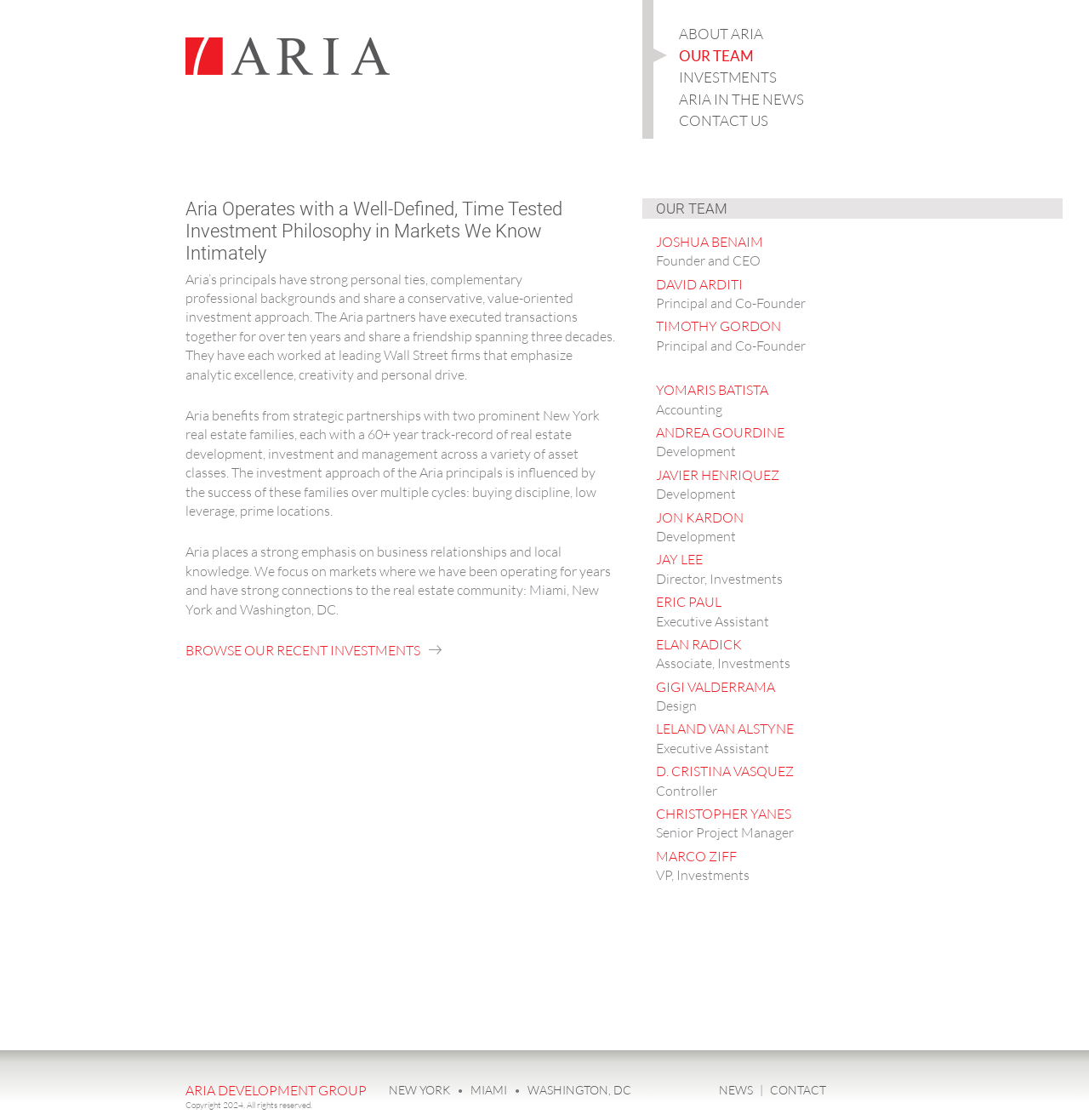Please identify the bounding box coordinates of where to click in order to follow the instruction: "Read news about Aria".

[0.656, 0.966, 0.695, 0.979]